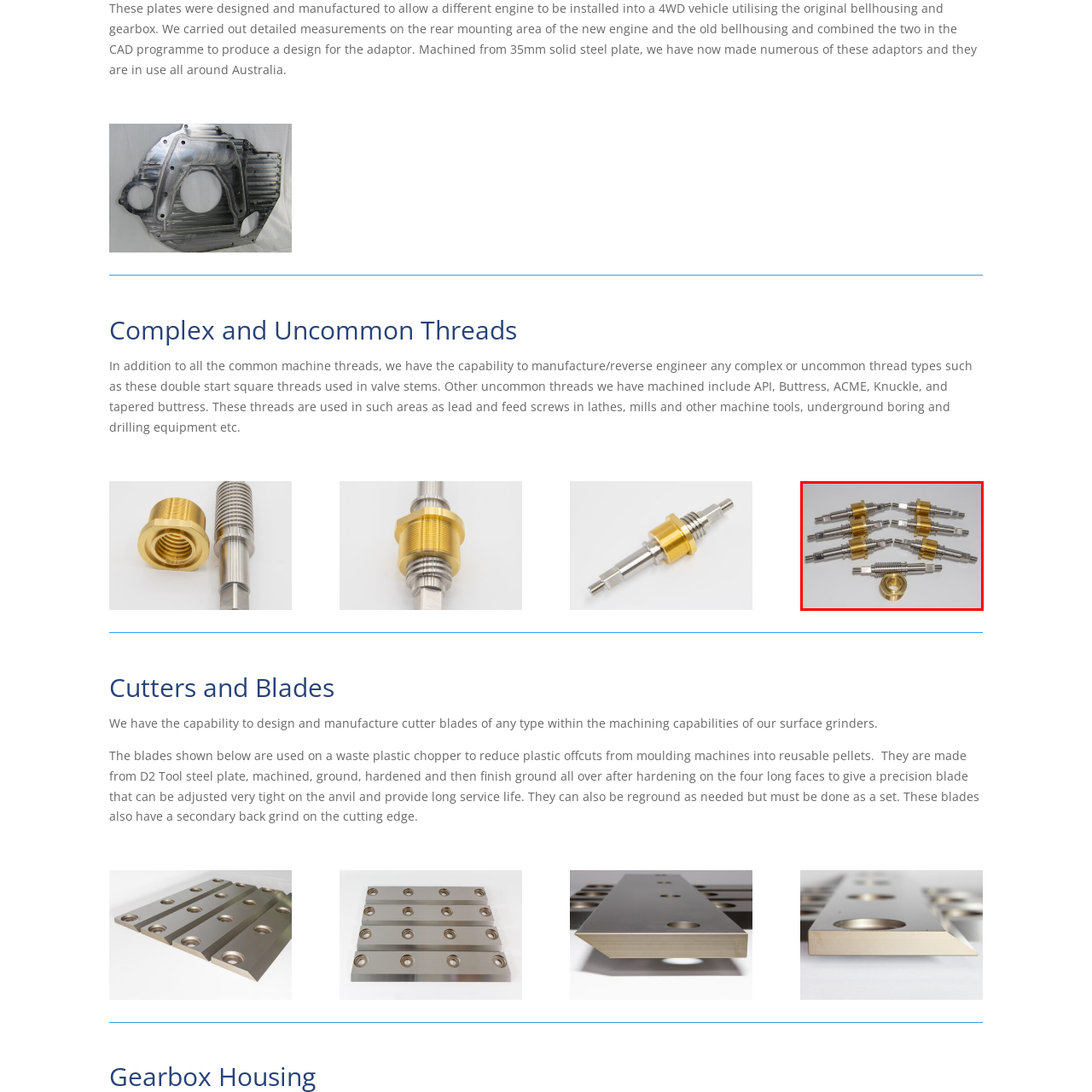Examine the image highlighted by the red boundary, What is the purpose of the threaded adapters? Provide your answer in a single word or phrase.

Facilitate connectivity and compatibility